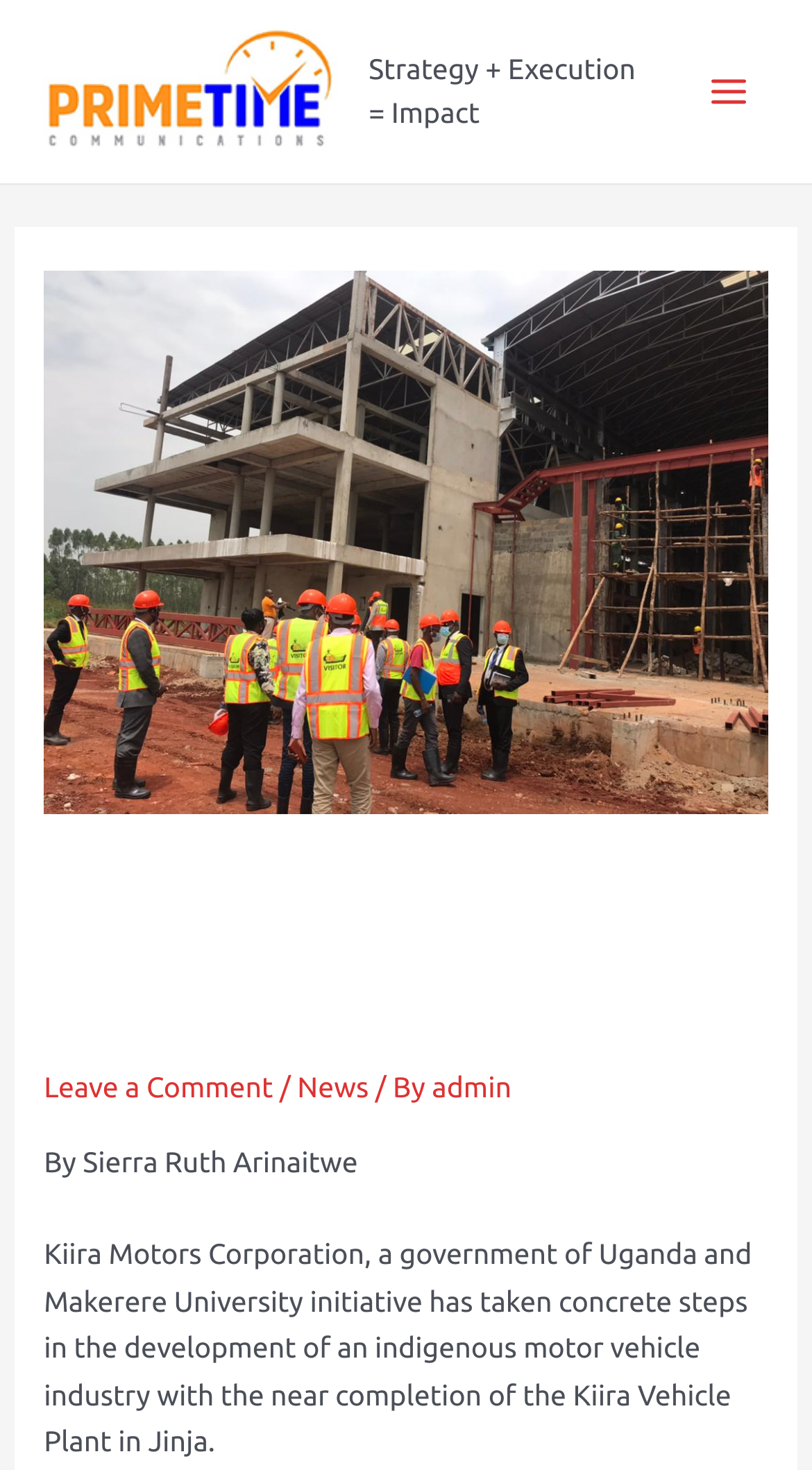Using the given description, provide the bounding box coordinates formatted as (top-left x, top-left y, bottom-right x, bottom-right y), with all values being floating point numbers between 0 and 1. Description: admin

[0.532, 0.728, 0.63, 0.751]